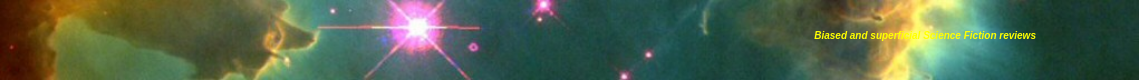What is the tone of the image's message? Refer to the image and provide a one-word or short phrase answer.

Critical yet humorous